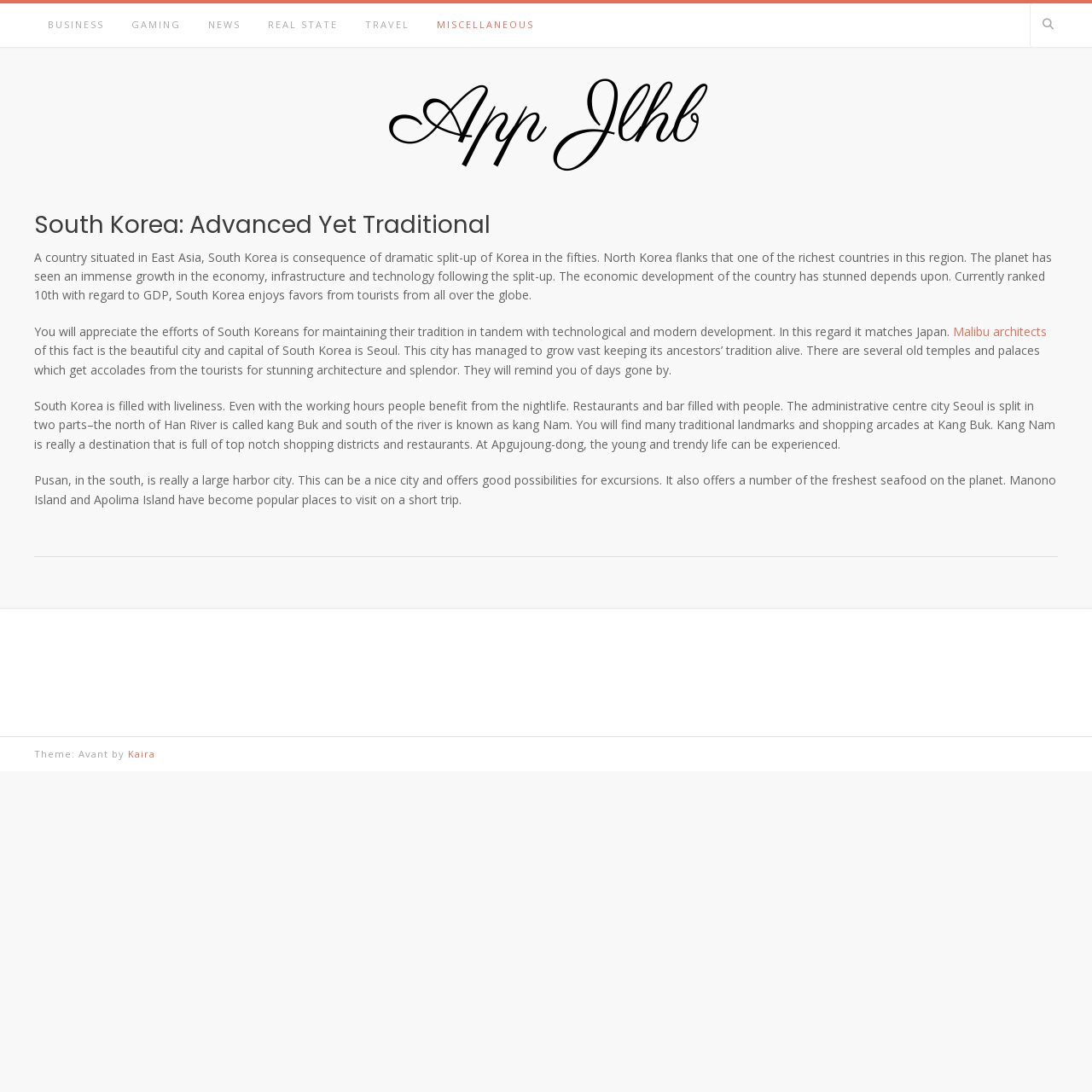Identify the bounding box for the UI element specified in this description: "App Jlhb". The coordinates must be four float numbers between 0 and 1, formatted as [left, top, right, bottom].

[0.357, 0.075, 0.643, 0.148]